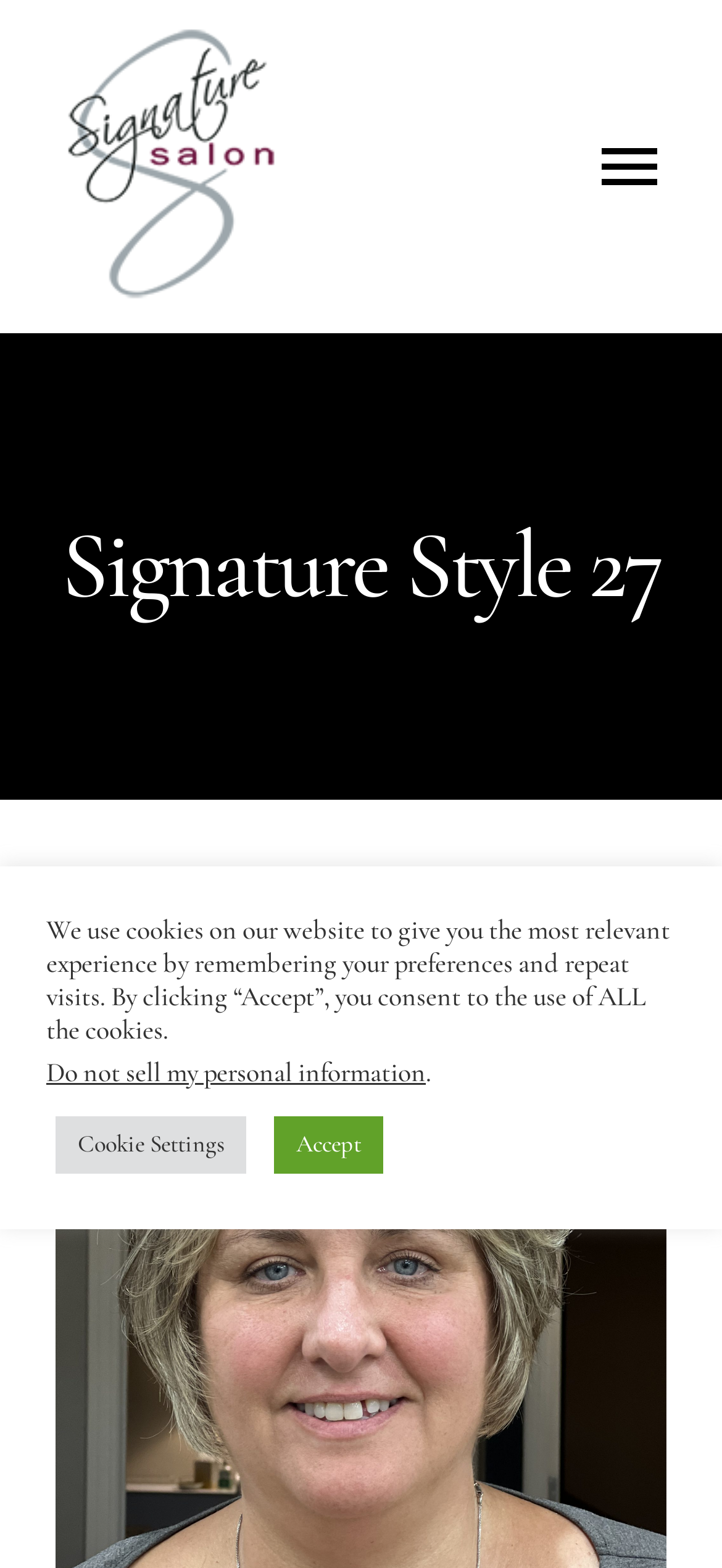Find the bounding box coordinates of the element to click in order to complete this instruction: "Toggle the navigation menu". The bounding box coordinates must be four float numbers between 0 and 1, denoted as [left, top, right, bottom].

[0.821, 0.083, 0.923, 0.13]